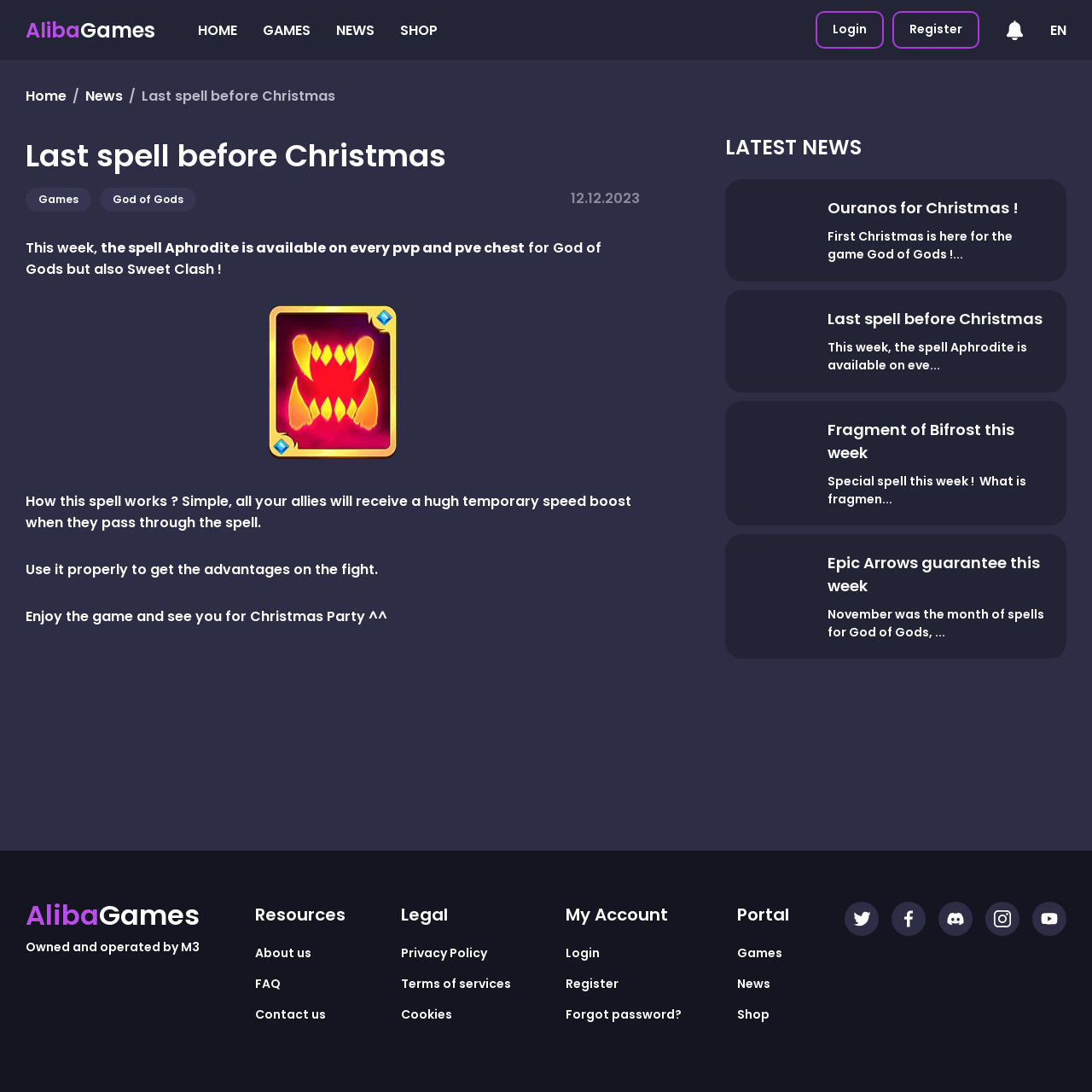Can you give a comprehensive explanation to the question given the content of the image?
What social media platforms are linked on the website?

The question can be answered by looking at the bottom section of the webpage, where it provides links to various social media platforms, including Twitter, Facebook, Discord, Instagram, and YouTube.